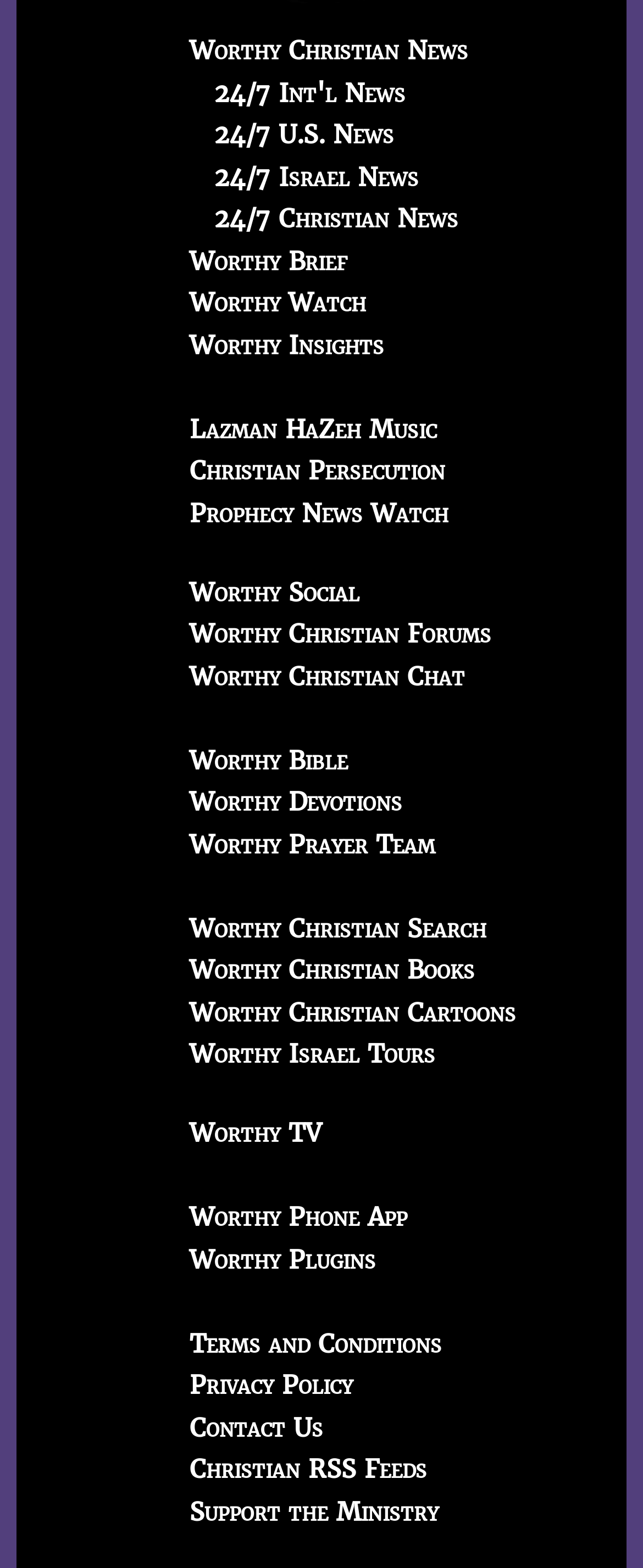Determine the bounding box coordinates for the element that should be clicked to follow this instruction: "Visit Worthy Christian News". The coordinates should be given as four float numbers between 0 and 1, in the format [left, top, right, bottom].

[0.295, 0.023, 0.728, 0.042]